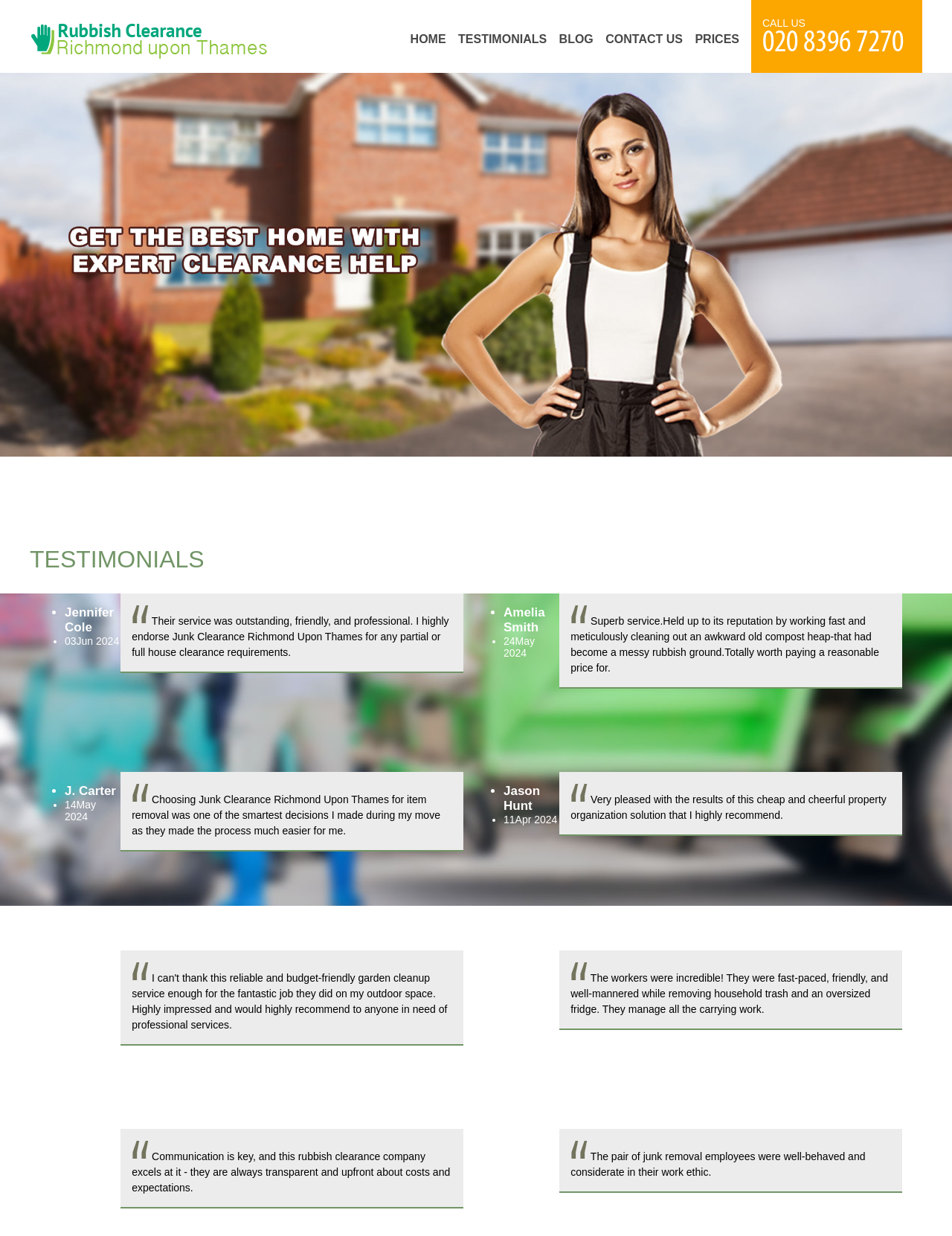Give a one-word or one-phrase response to the question: 
What is the company name mentioned on the webpage?

Rubbish Clearance Richmond upon Thames